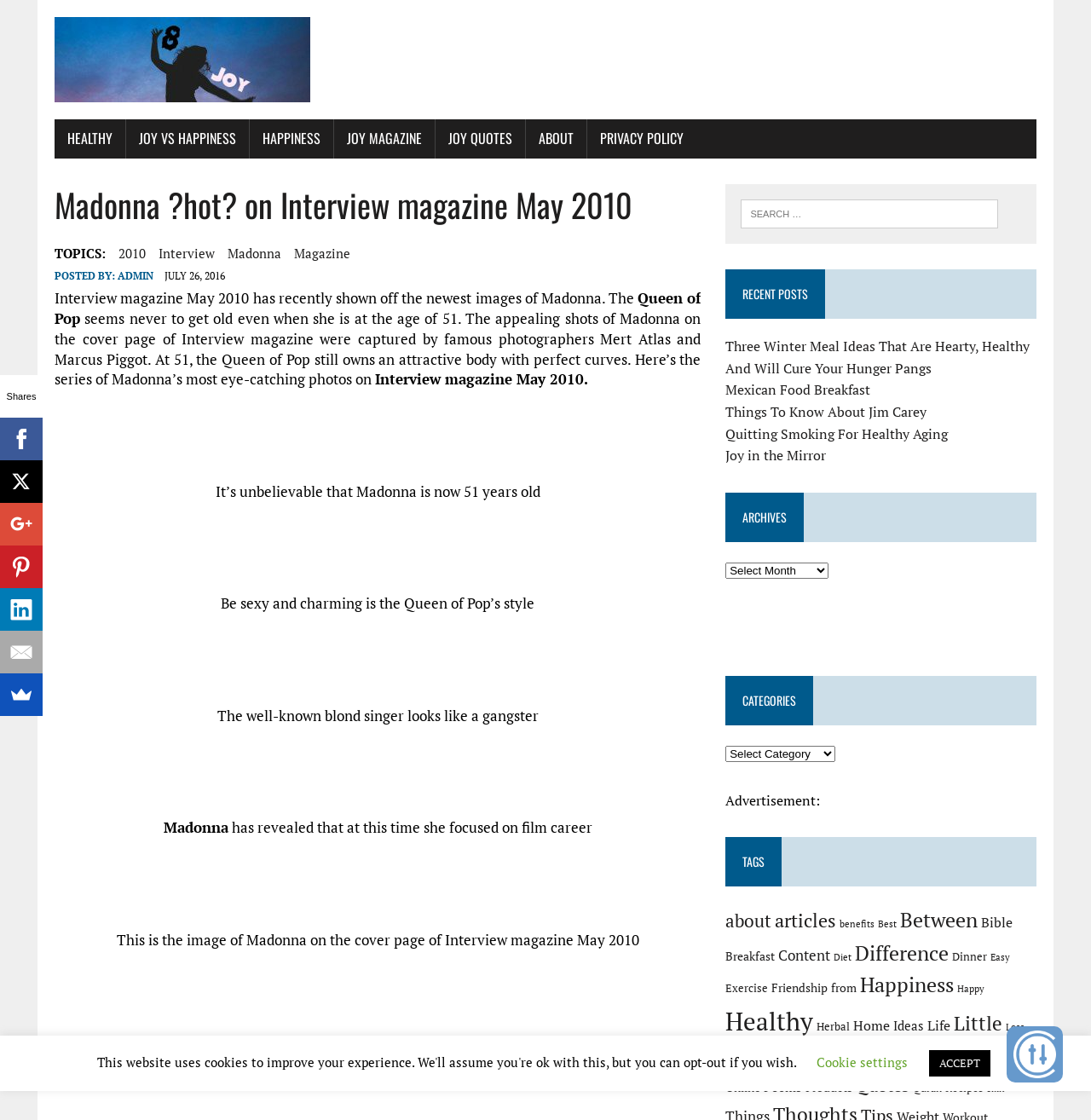Please indicate the bounding box coordinates for the clickable area to complete the following task: "Search for something". The coordinates should be specified as four float numbers between 0 and 1, i.e., [left, top, right, bottom].

[0.665, 0.164, 0.95, 0.218]